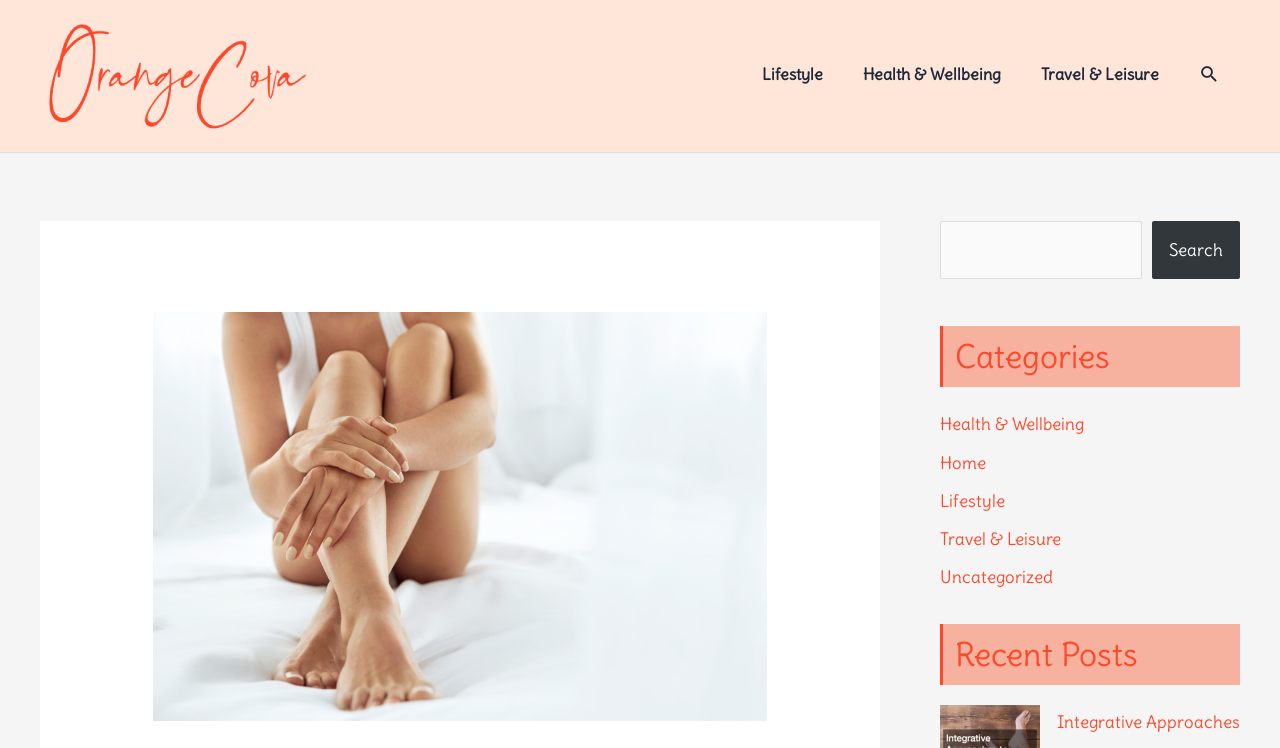Find the coordinates for the bounding box of the element with this description: "alt="orangecova logo"".

[0.031, 0.08, 0.246, 0.109]